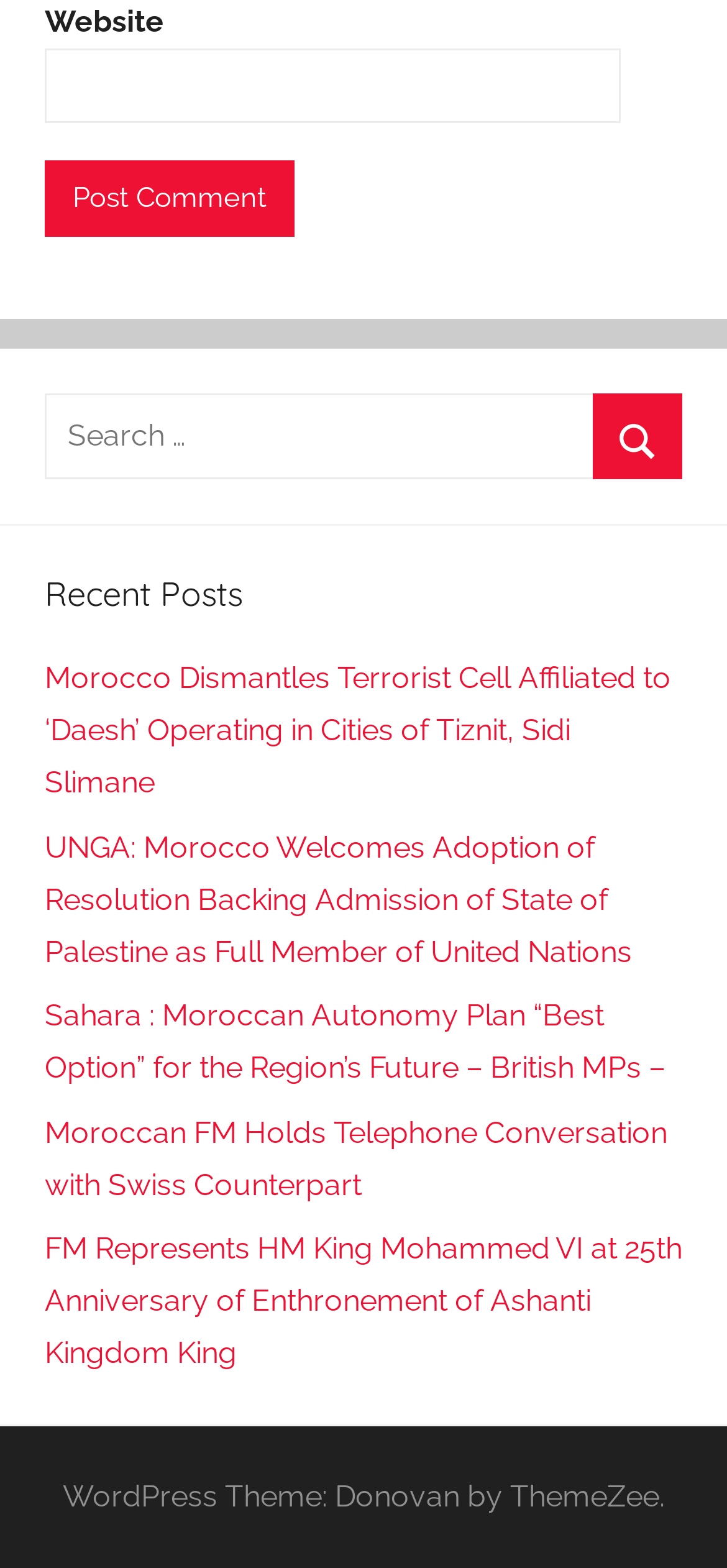Specify the bounding box coordinates of the area to click in order to follow the given instruction: "Read the recent post about Morocco dismantling a terrorist cell."

[0.062, 0.421, 0.923, 0.511]